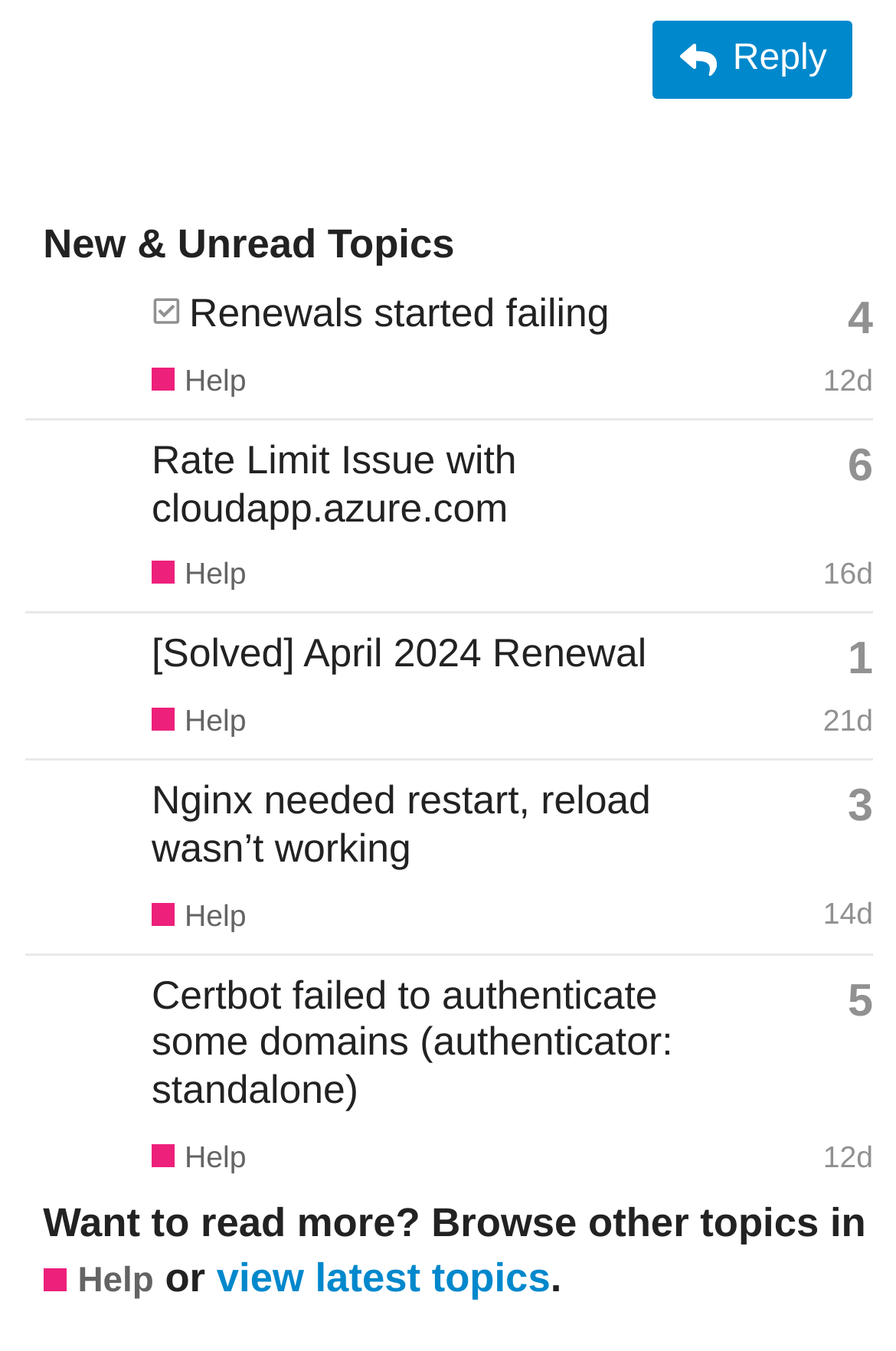How many topics are listed on this page?
Look at the image and respond to the question as thoroughly as possible.

I counted the number of rows in the table, each representing a topic, and found 4 topics listed on this page.